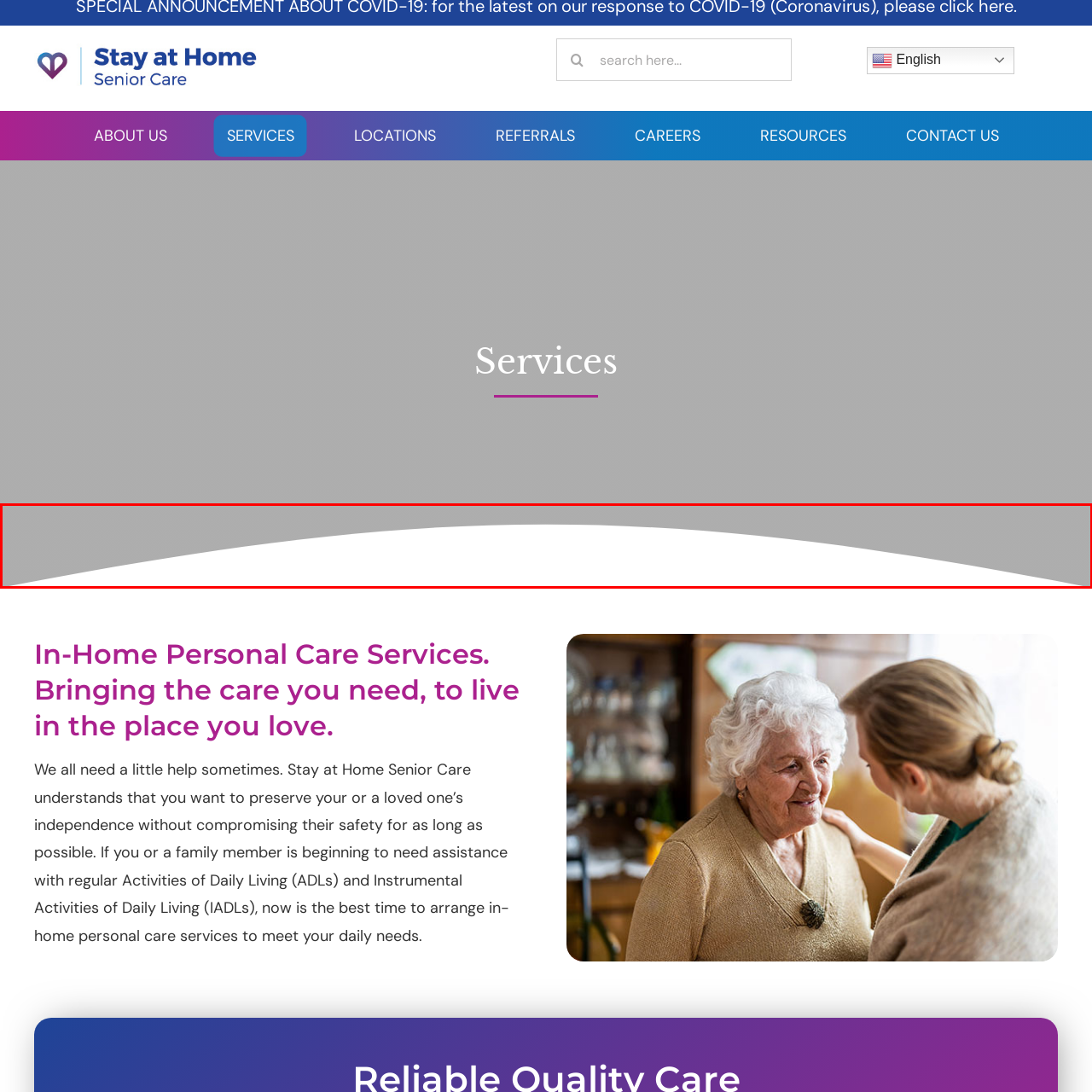Pay attention to the red boxed area, What atmosphere does the curved banner convey? Provide a one-word or short phrase response.

Professional and welcoming